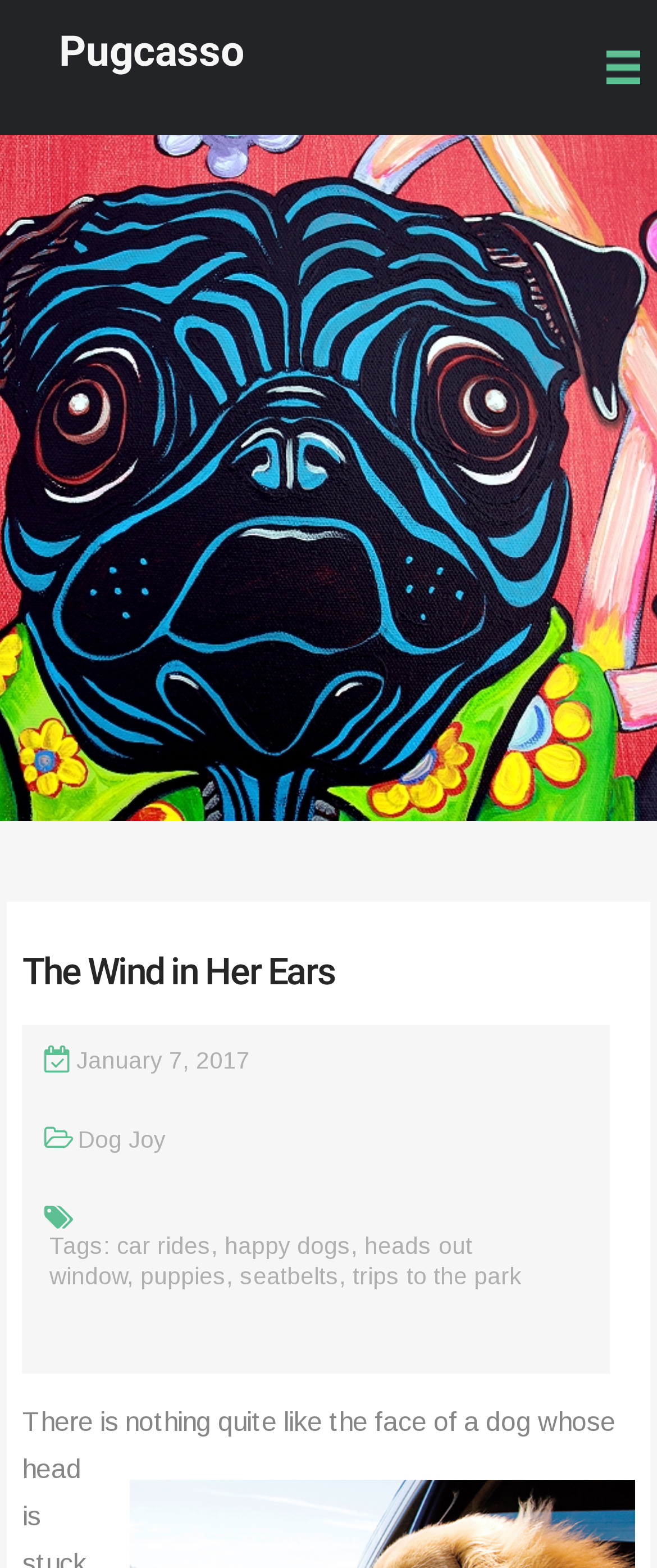Select the bounding box coordinates of the element I need to click to carry out the following instruction: "explore the tag 'car rides'".

[0.178, 0.786, 0.322, 0.803]